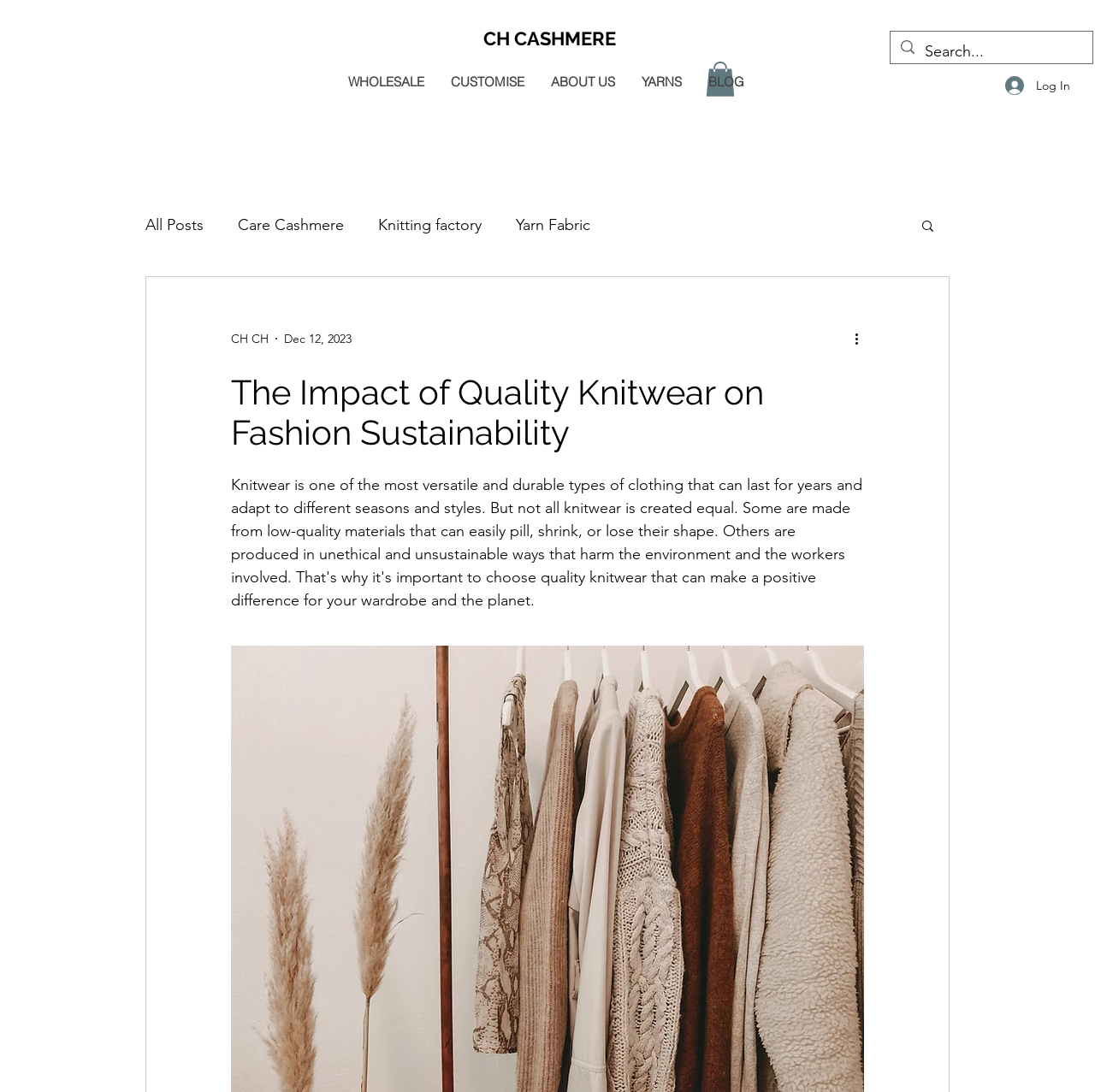Answer with a single word or phrase: 
What is the date mentioned on the webpage?

Dec 12, 2023